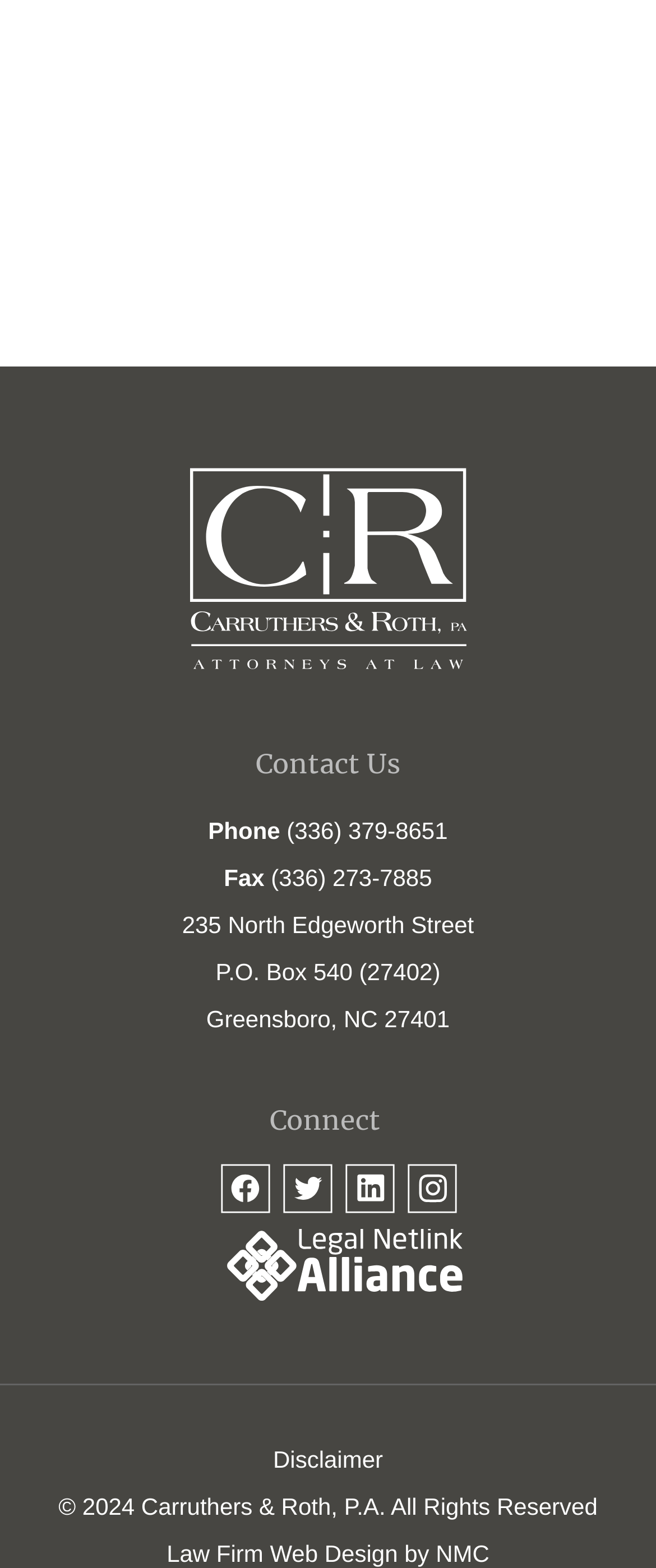Determine the bounding box coordinates of the element that should be clicked to execute the following command: "Check the Law Firm Web Design".

[0.254, 0.982, 0.606, 0.999]